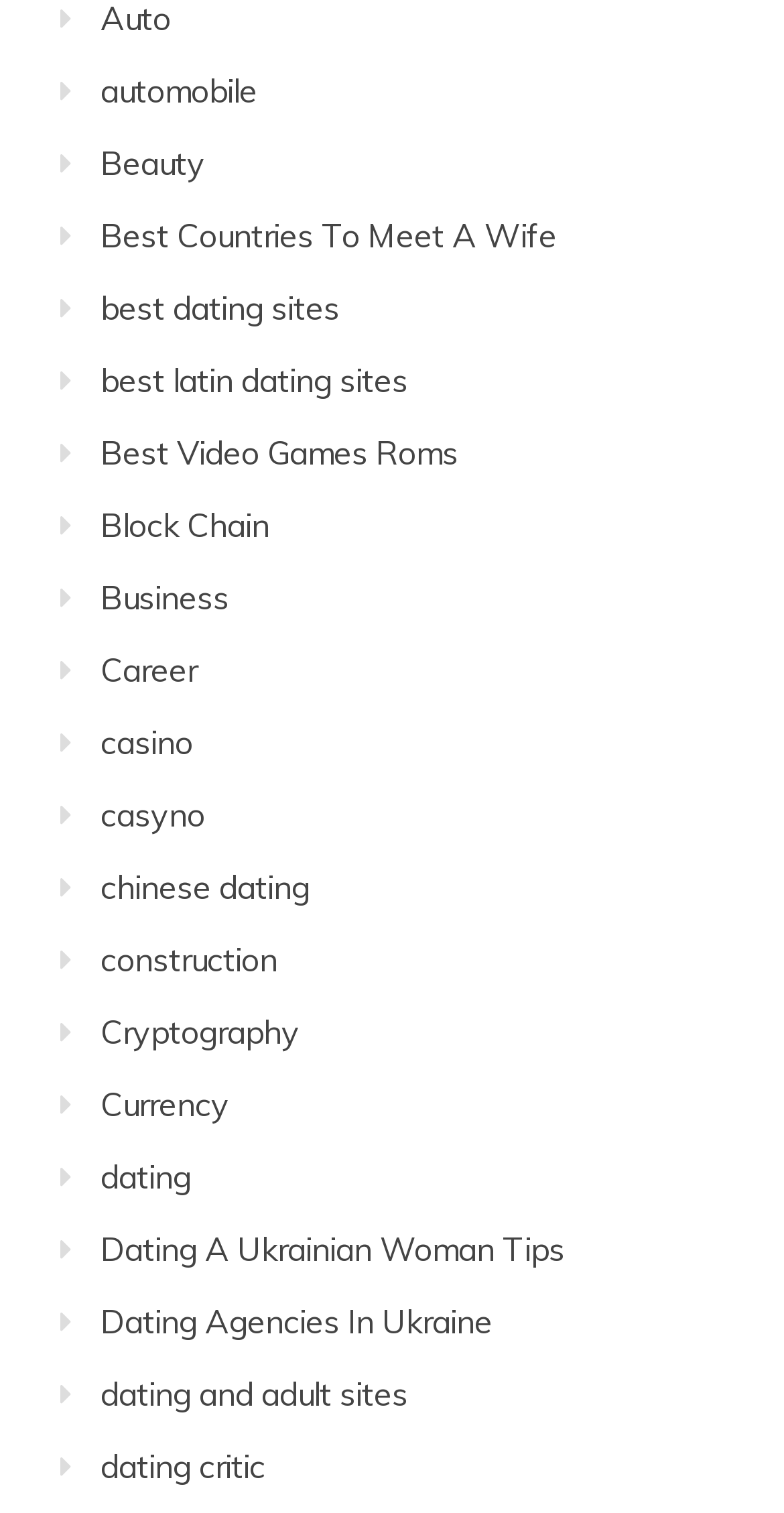Give a concise answer of one word or phrase to the question: 
Are there any links related to cryptocurrency?

Yes